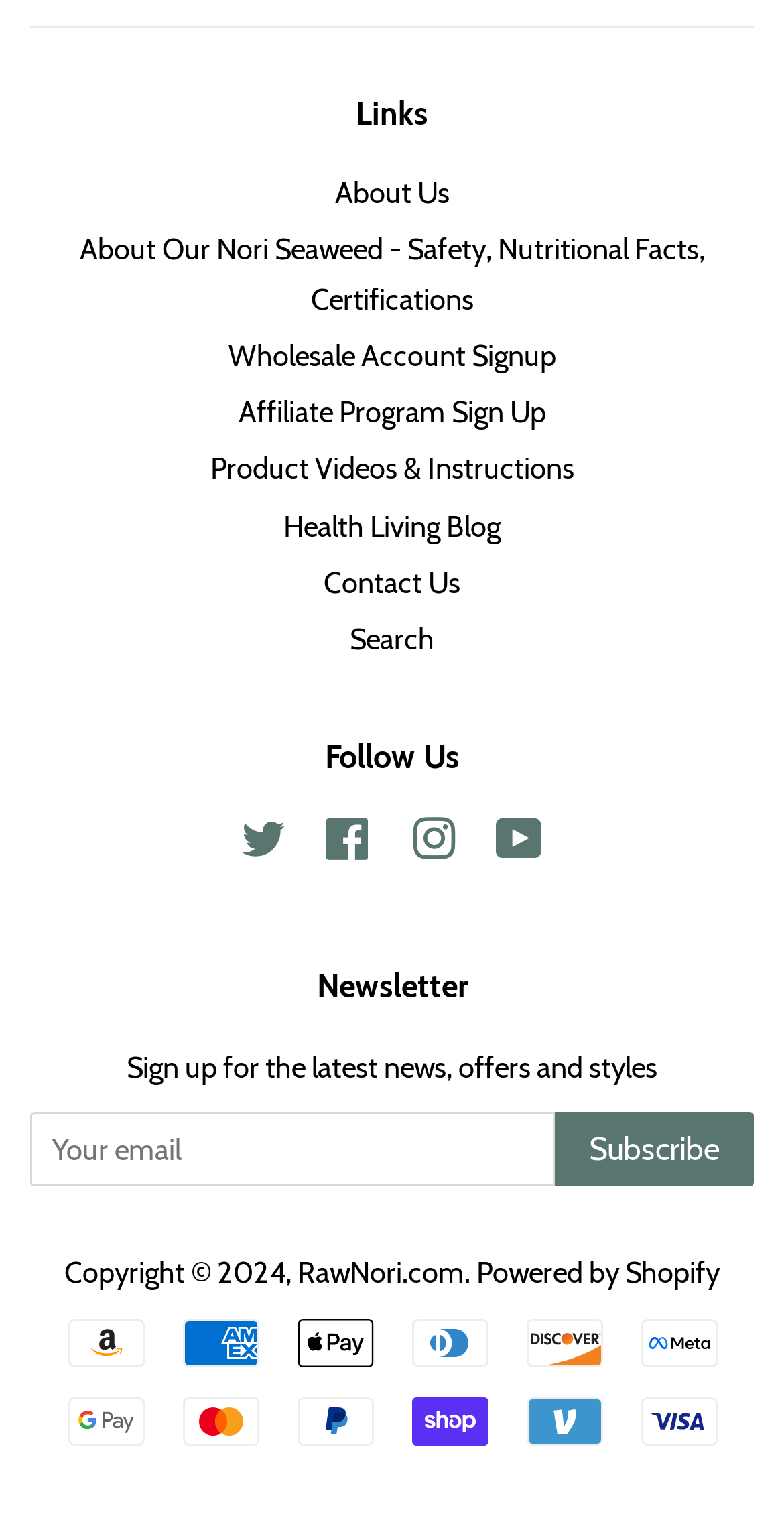Respond to the following query with just one word or a short phrase: 
What is the company name mentioned in the footer?

RawNori.com